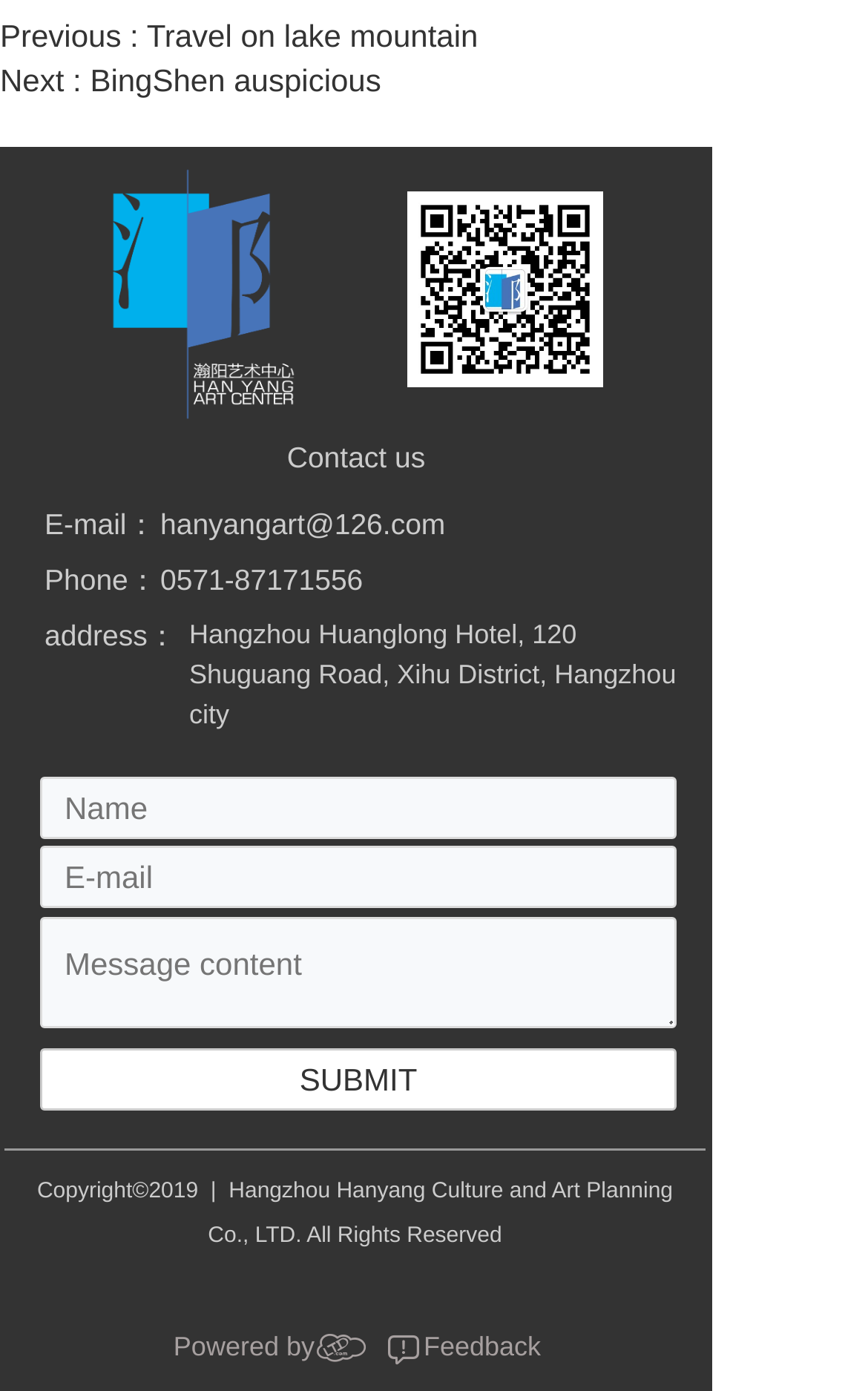Determine the bounding box coordinates of the area to click in order to meet this instruction: "Click on 'SUBMIT'".

[0.046, 0.754, 0.779, 0.799]